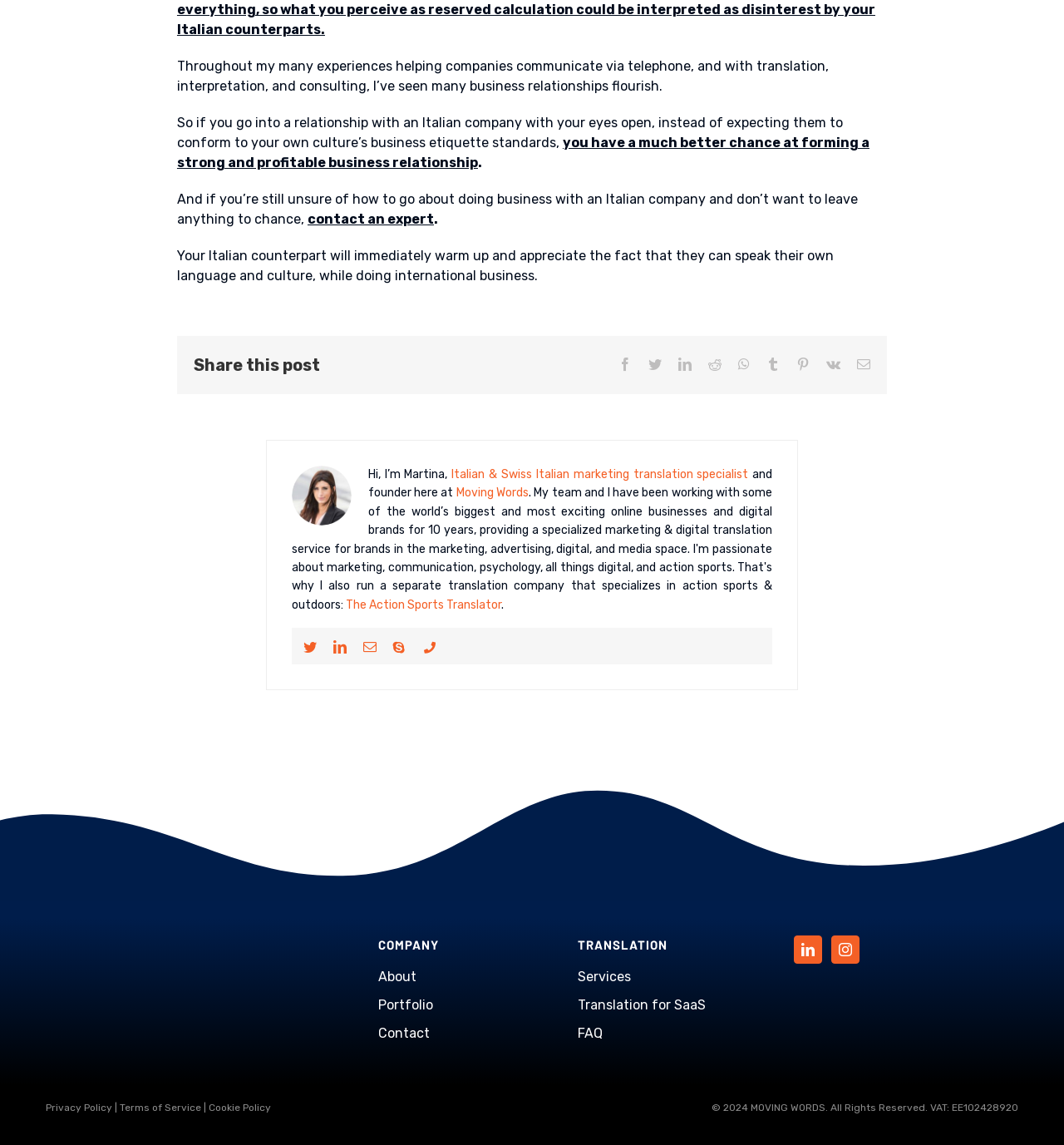Respond with a single word or phrase for the following question: 
What is the profession of the person mentioned in the webpage?

Italian & Swiss Italian marketing translation specialist